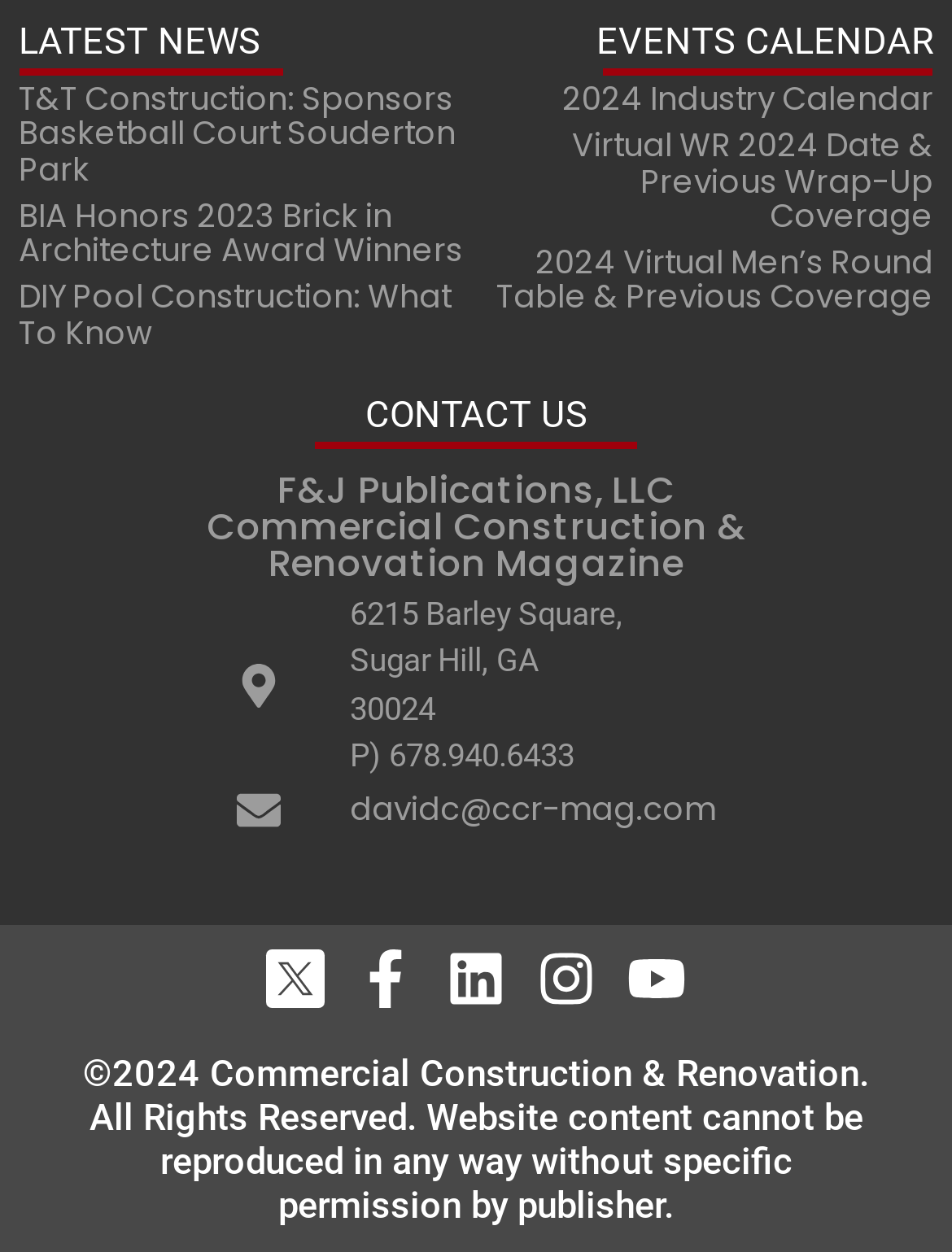How many social media links are there?
Please provide a detailed and thorough answer to the question.

I counted the number of social media links by looking at the 'Social Media' section at the bottom of the webpage, which contains links to Facebook, Linkedin, Instagram, Youtube, and one more.